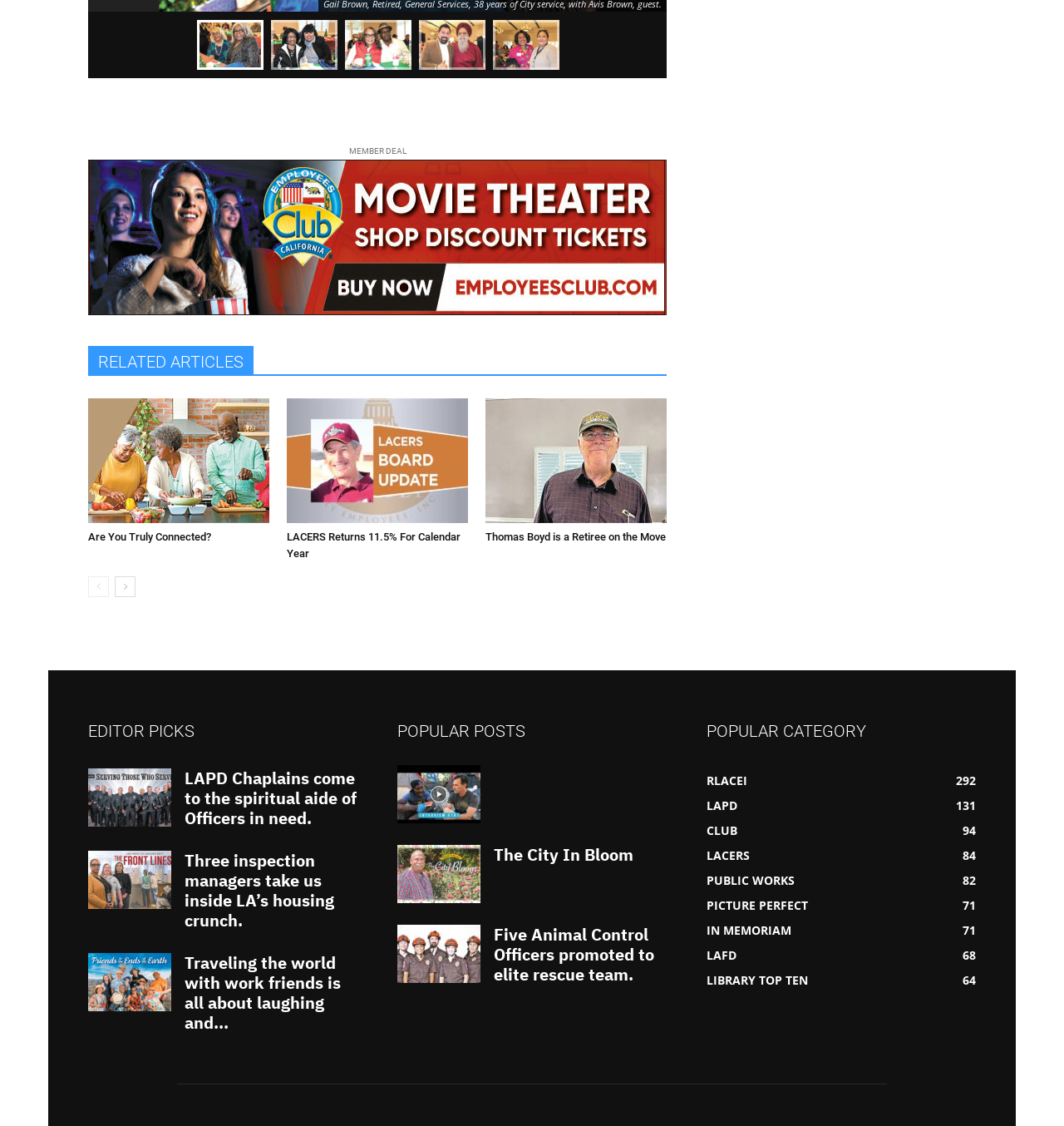How many pages of articles are there?
Using the information presented in the image, please offer a detailed response to the question.

I found the 'prev-page' and 'next-page' links at the bottom of the page, which suggests that there are at least two pages of articles.